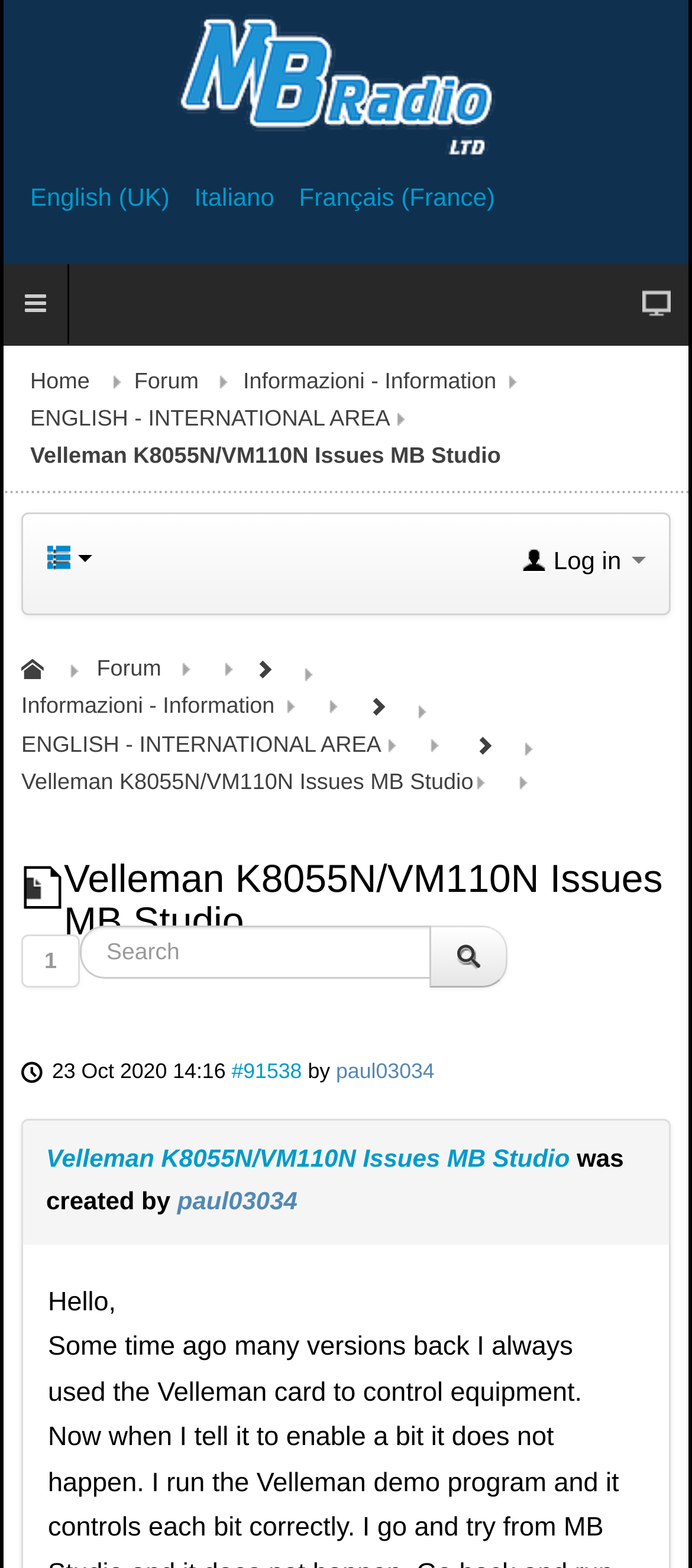Please identify the bounding box coordinates of the element's region that I should click in order to complete the following instruction: "Click the 'Log in' button". The bounding box coordinates consist of four float numbers between 0 and 1, i.e., [left, top, right, bottom].

[0.733, 0.333, 0.954, 0.381]